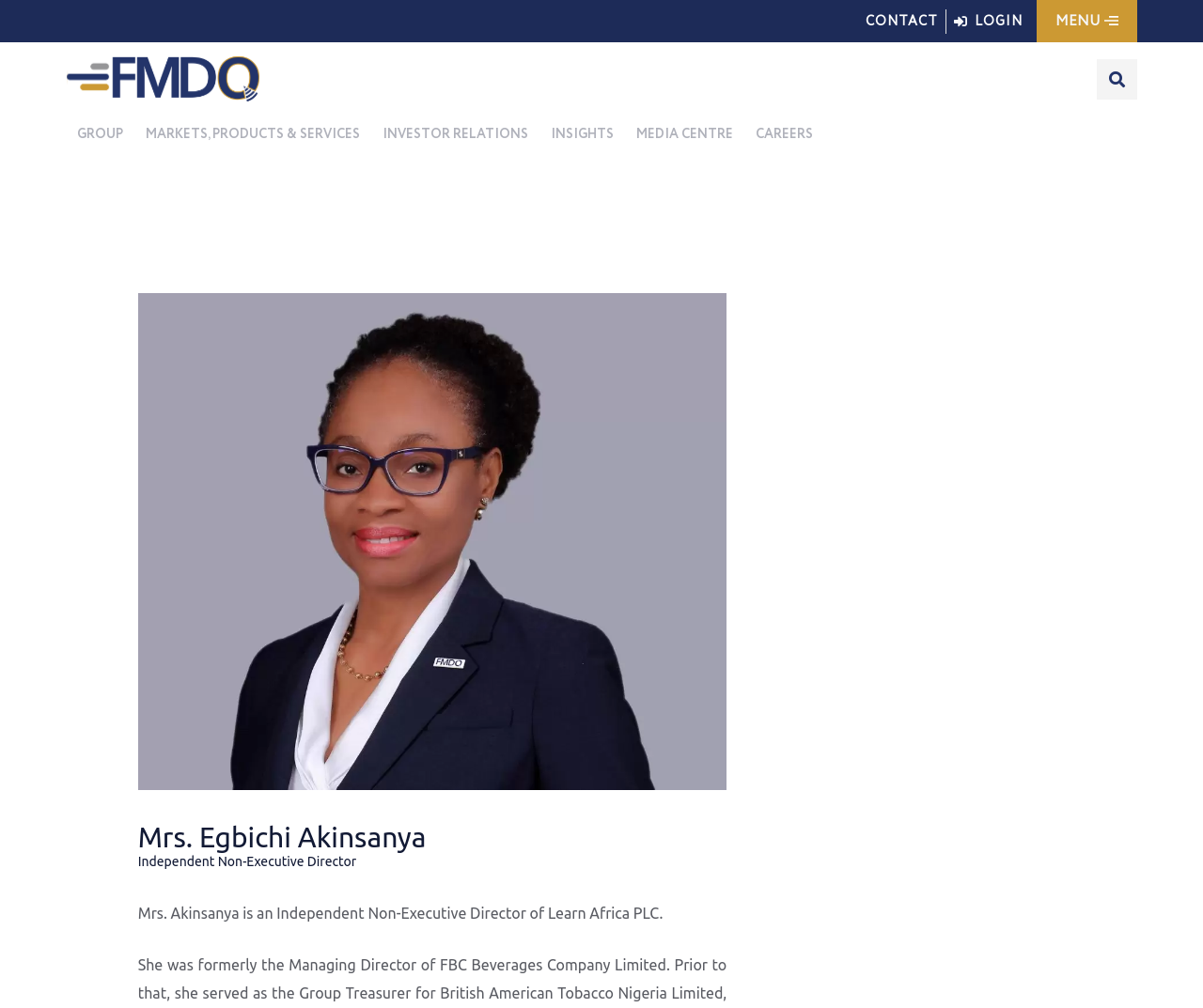Determine the bounding box coordinates for the element that should be clicked to follow this instruction: "go to GROUP". The coordinates should be given as four float numbers between 0 and 1, in the format [left, top, right, bottom].

[0.064, 0.121, 0.102, 0.146]